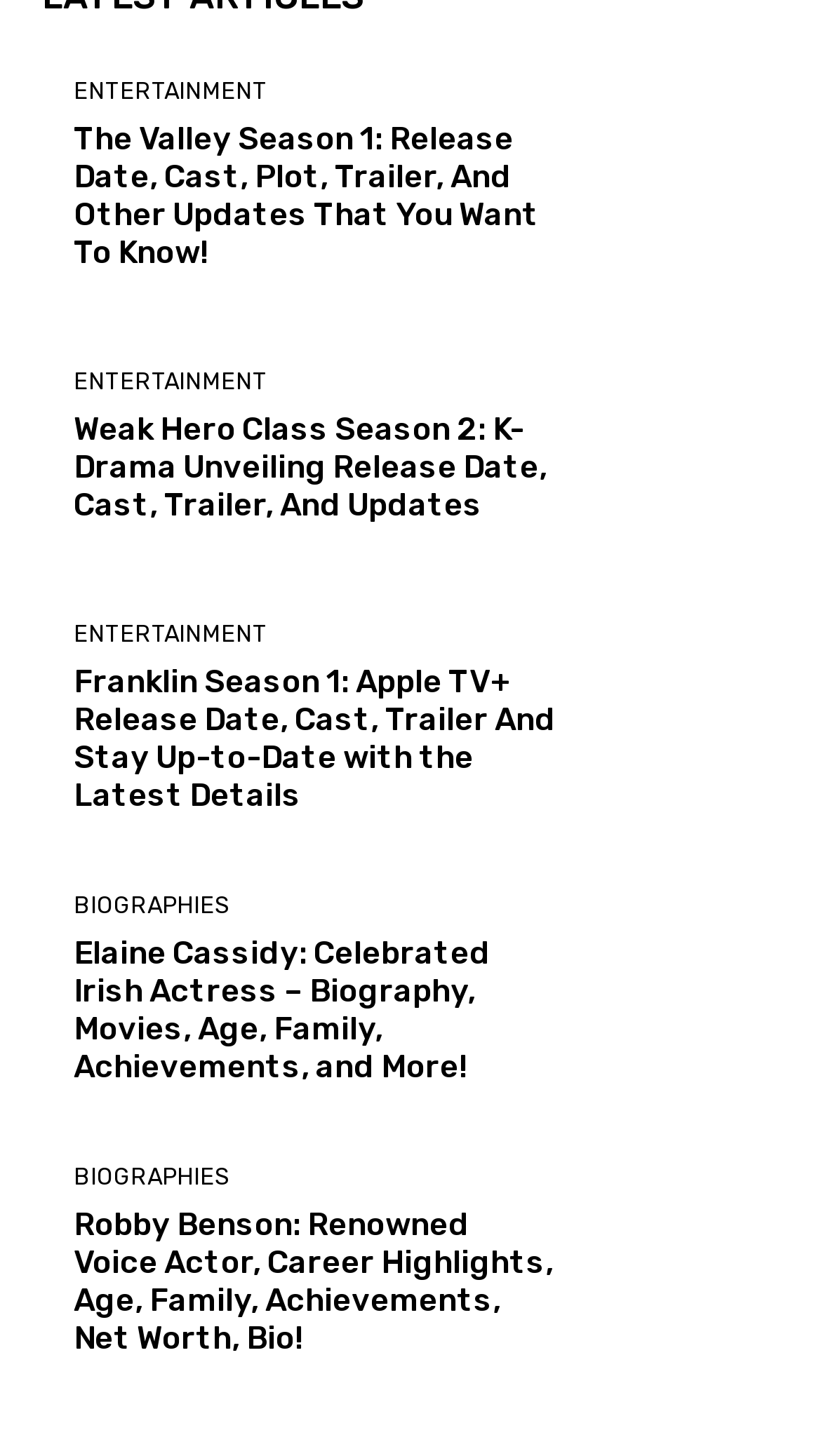Respond to the question below with a single word or phrase:
What type of content is on this webpage?

Entertainment and biographies